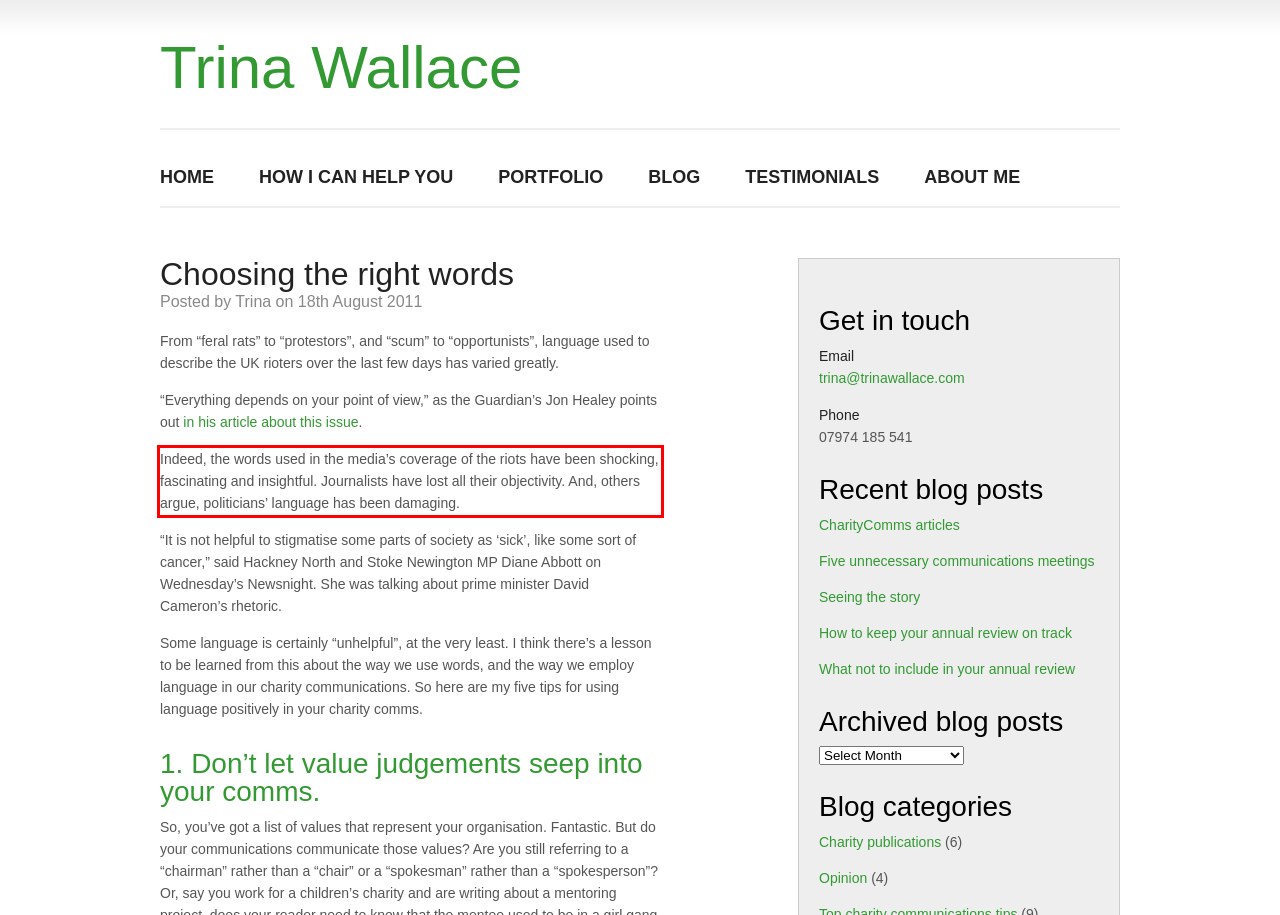Please identify and extract the text content from the UI element encased in a red bounding box on the provided webpage screenshot.

Indeed, the words used in the media’s coverage of the riots have been shocking, fascinating and insightful. Journalists have lost all their objectivity. And, others argue, politicians’ language has been damaging.